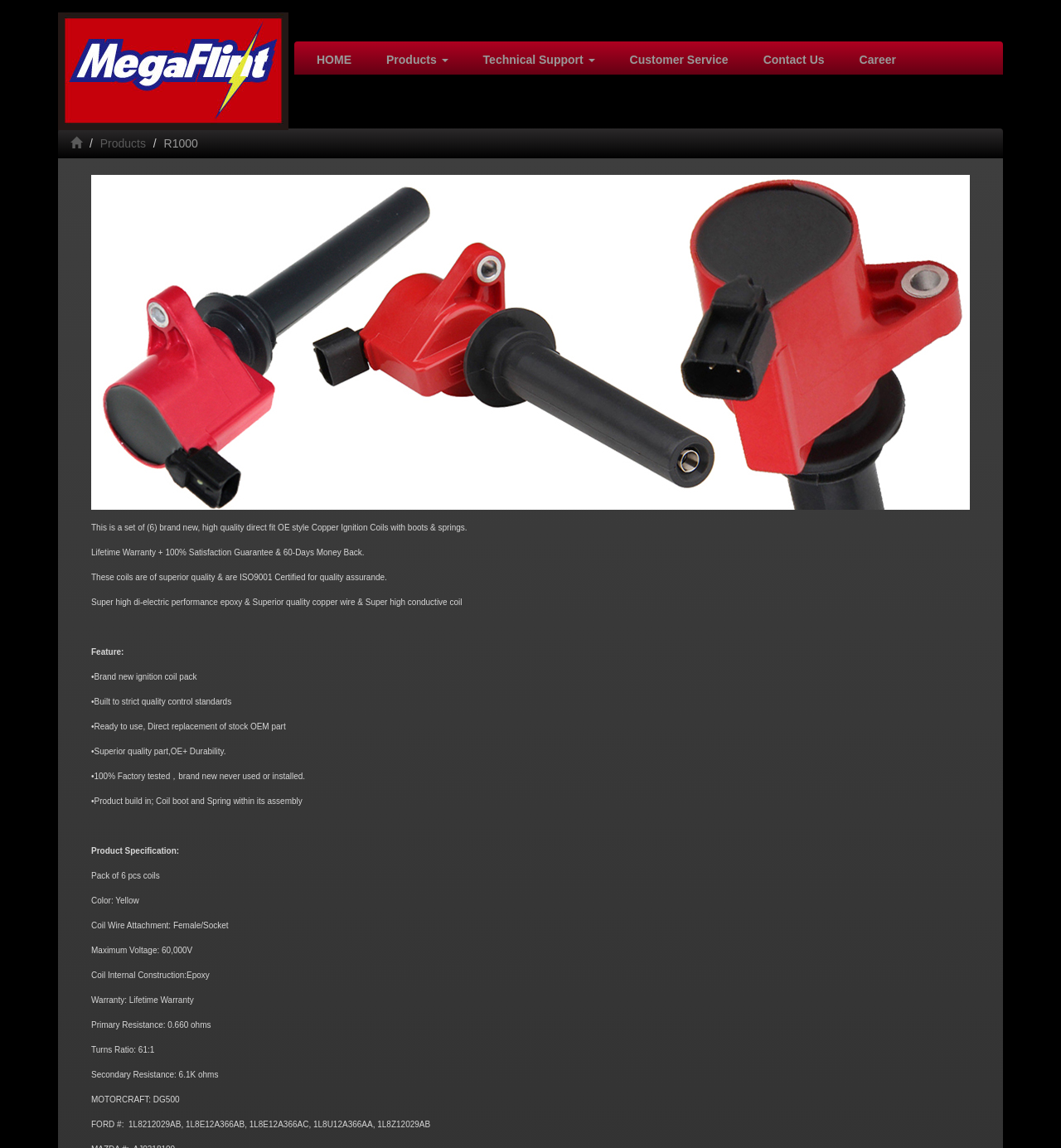Determine the bounding box coordinates of the UI element described below. Use the format (top-left x, top-left y, bottom-right x, bottom-right y) with floating point numbers between 0 and 1: Career

[0.798, 0.036, 0.856, 0.065]